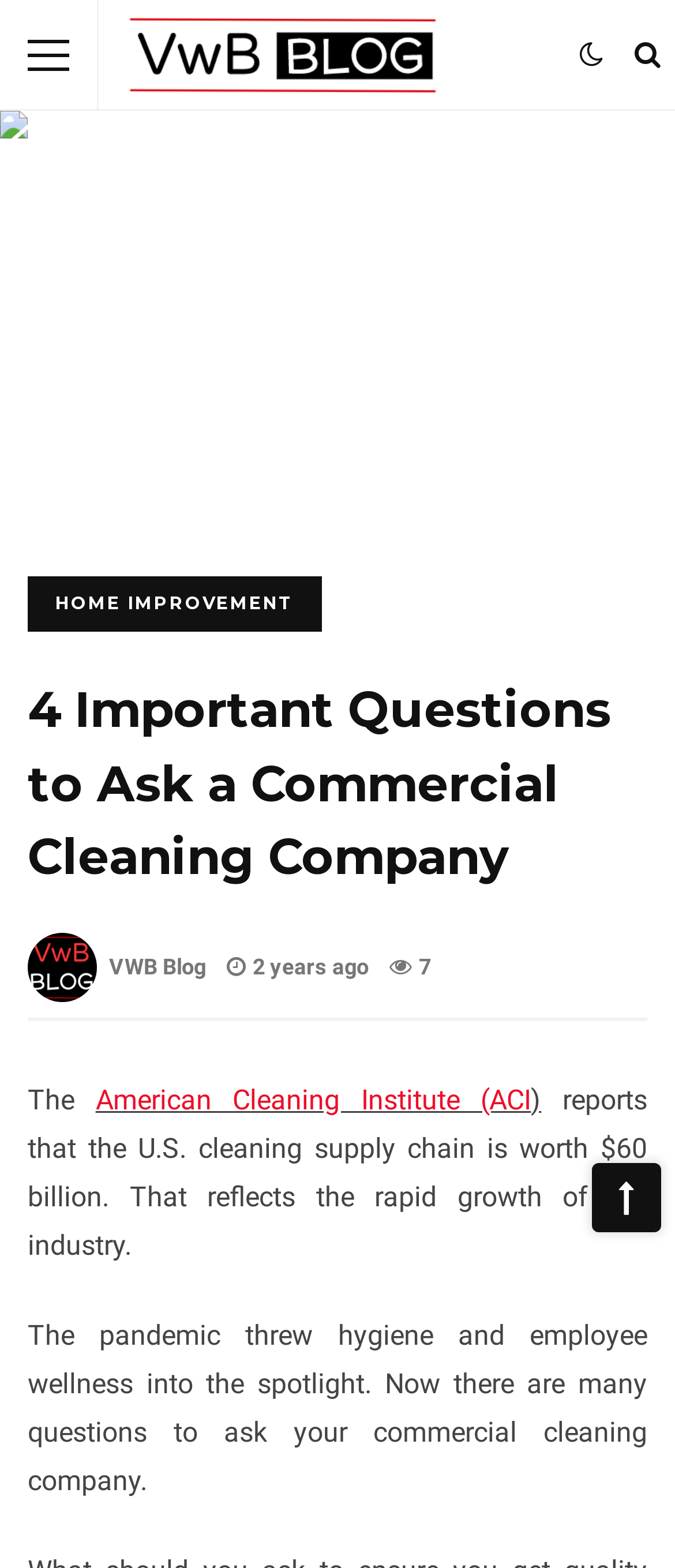How long ago was the article written?
Can you offer a detailed and complete answer to this question?

The answer can be found near the top of the webpage, where it says '2 years ago' next to the 'VWB Blog' link.